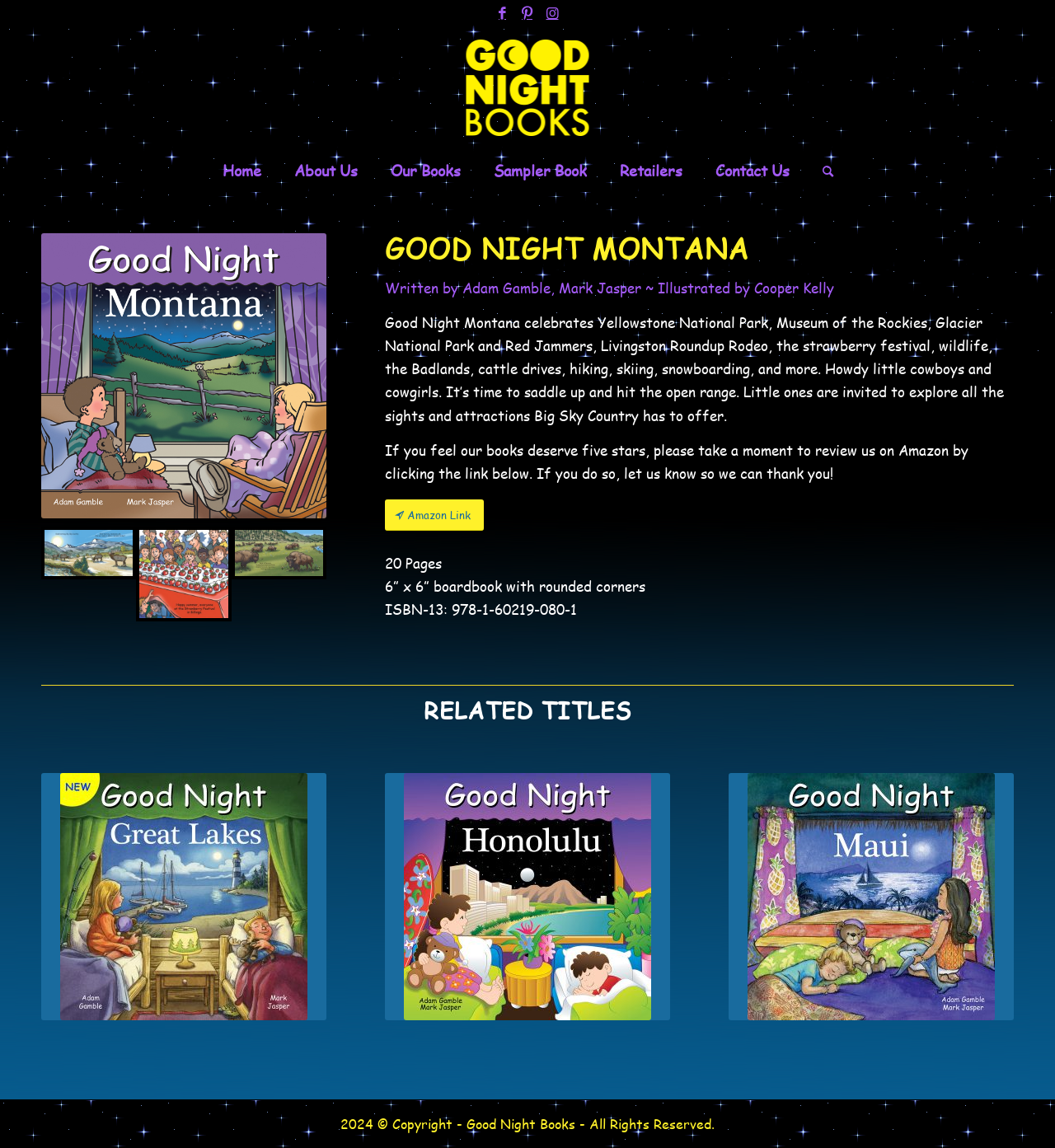Extract the main headline from the webpage and generate its text.

GOOD NIGHT MONTANA